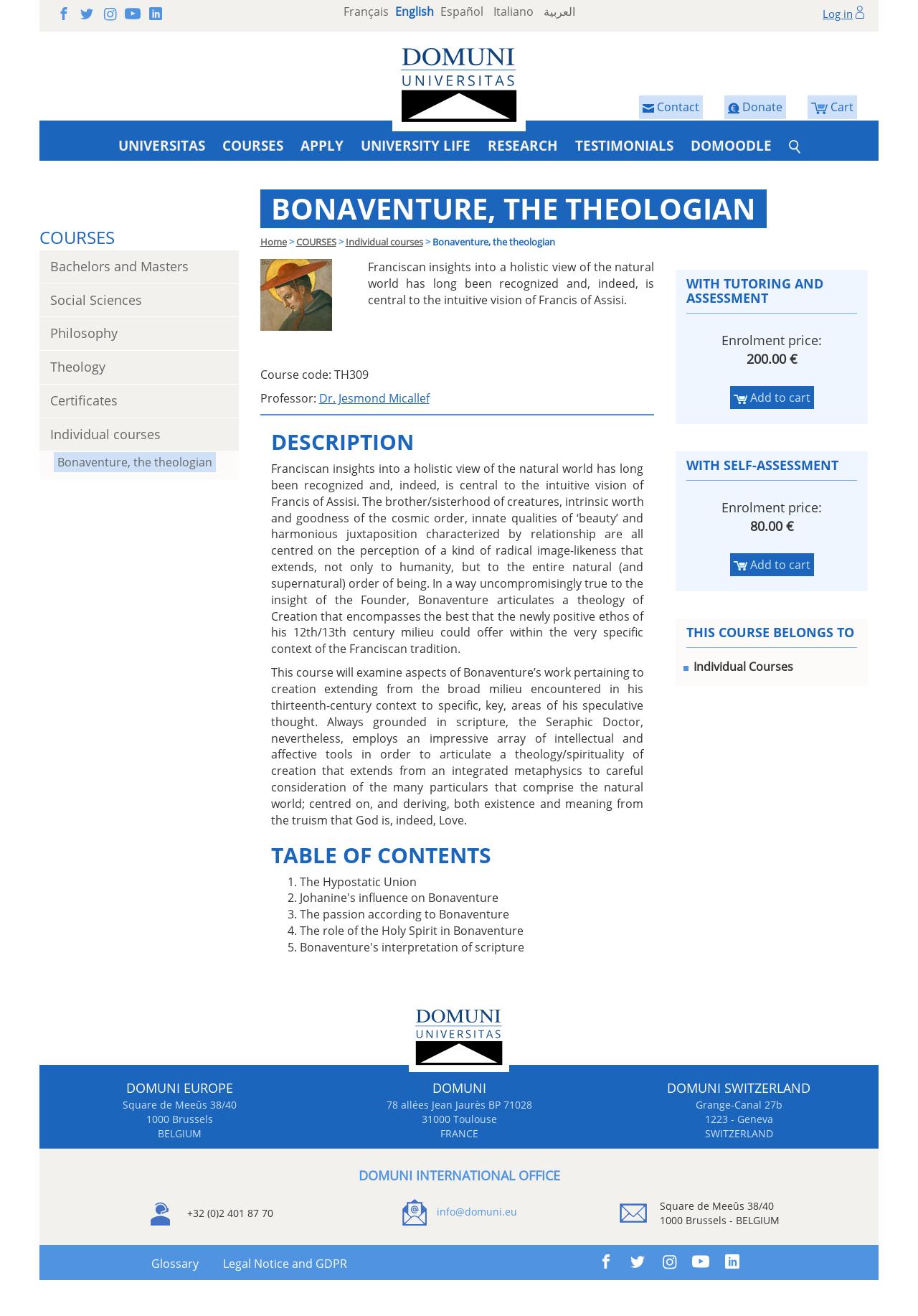Please identify the webpage's heading and generate its text content.

BONAVENTURE, THE THEOLOGIAN